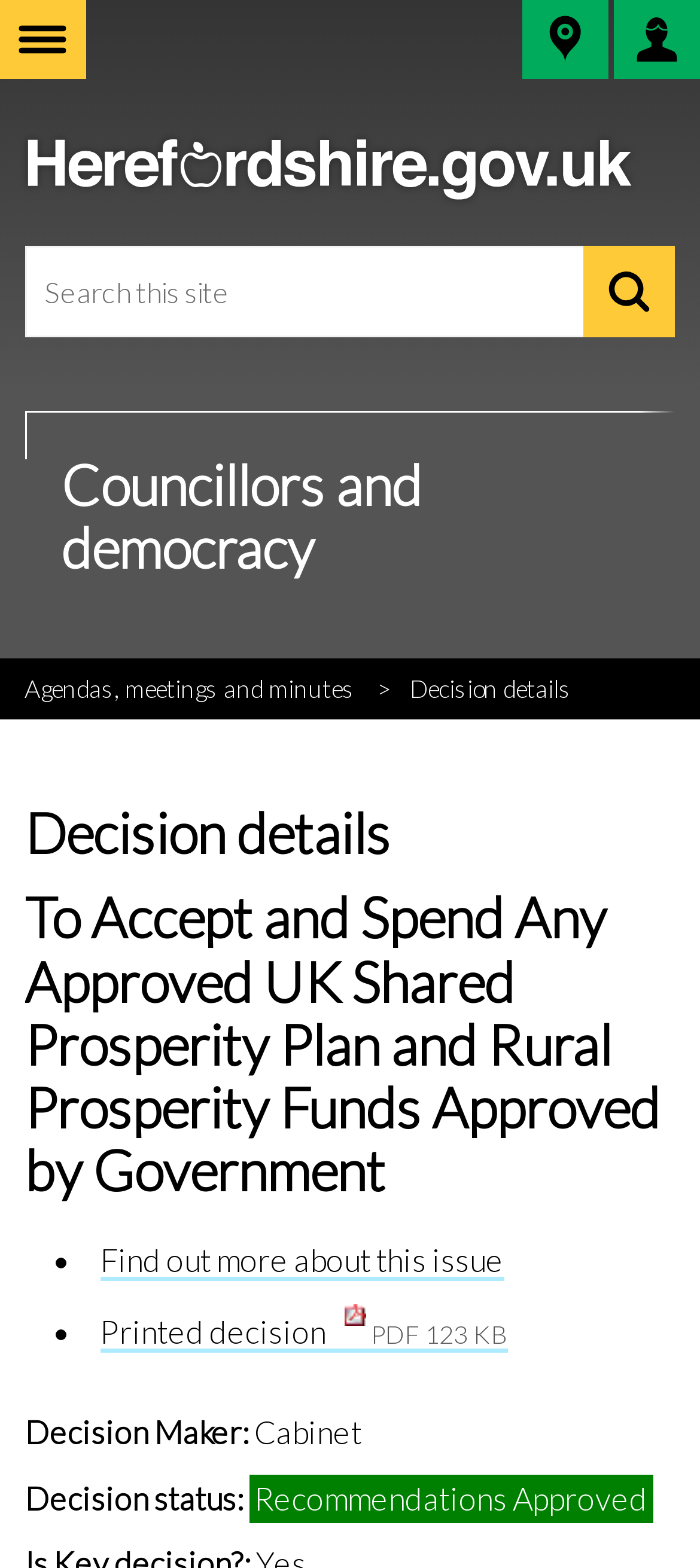Please identify the bounding box coordinates of the clickable area that will allow you to execute the instruction: "View 'Agendas, meetings and minutes'".

[0.035, 0.43, 0.507, 0.449]